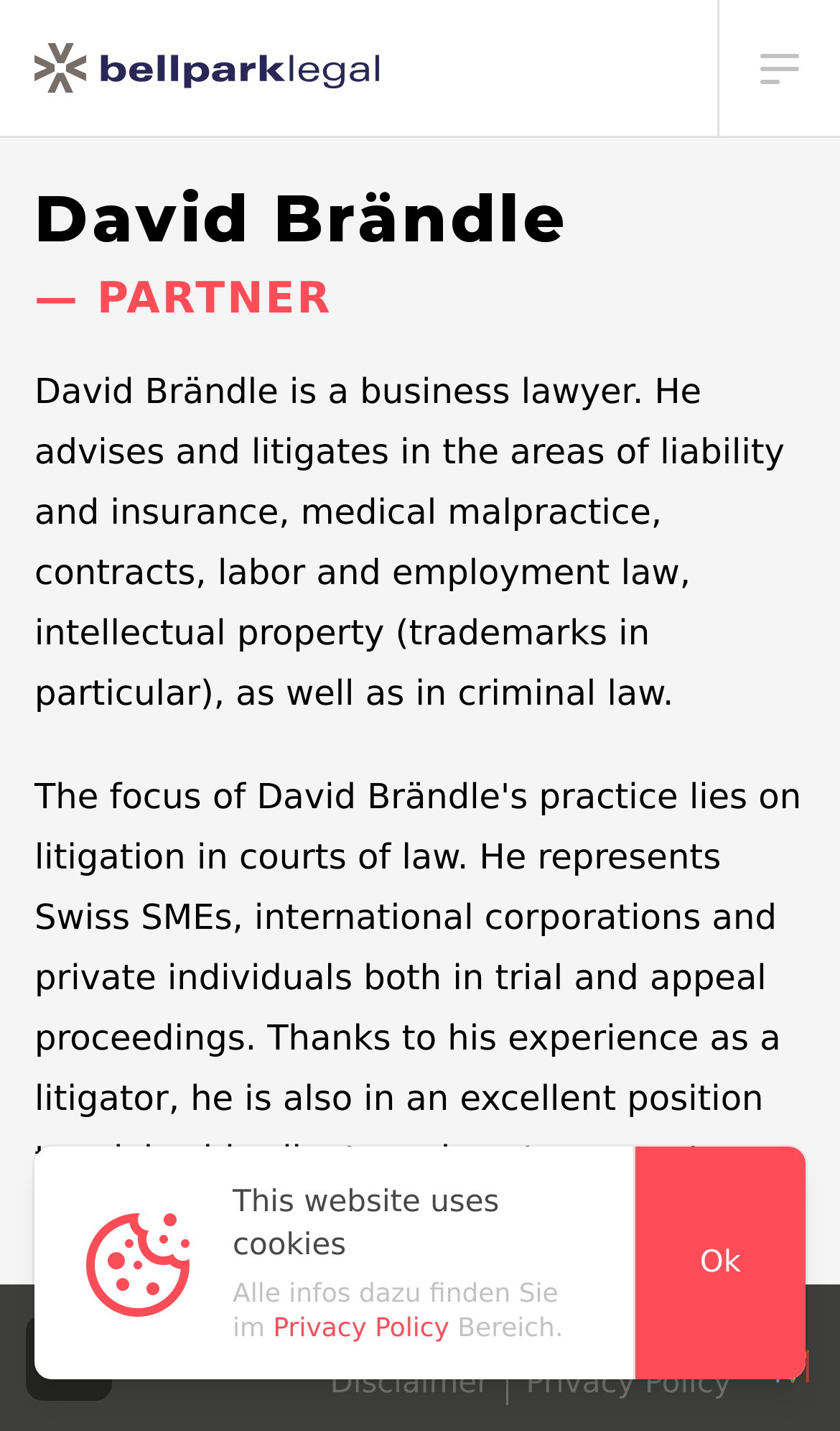What is David Brändle's profession?
Examine the image and provide an in-depth answer to the question.

Based on the webpage, David Brändle is a business lawyer, which is mentioned in the text 'David Brändle is a business lawyer. He advises and litigates in the areas of liability and insurance, medical malpractice, contracts, labor and employment law, intellectual property (trademarks in particular), as well as in criminal law.'